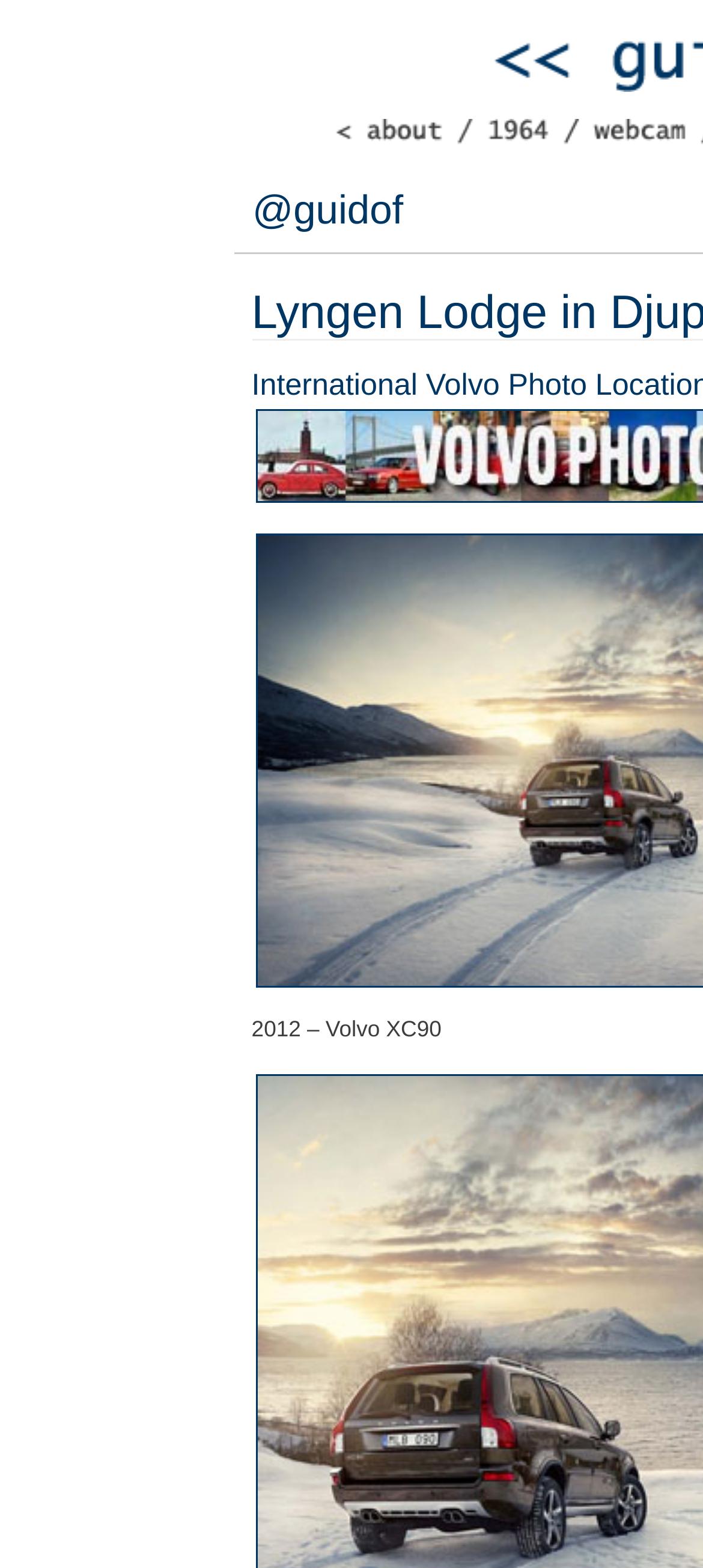Provide the bounding box coordinates of the HTML element described as: "linkedin". The bounding box coordinates should be four float numbers between 0 and 1, i.e., [left, top, right, bottom].

None